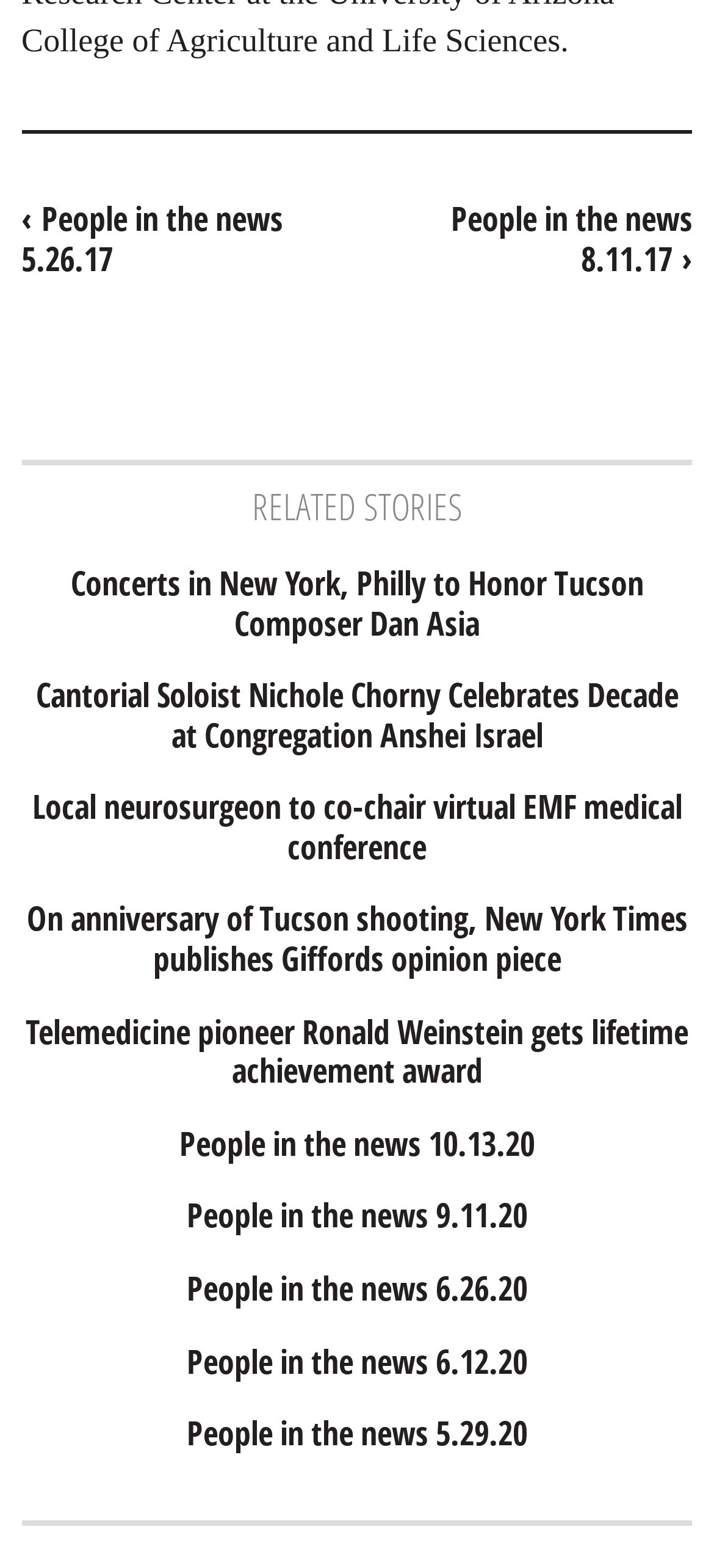Please determine the bounding box coordinates of the clickable area required to carry out the following instruction: "View Russian brides gallery". The coordinates must be four float numbers between 0 and 1, represented as [left, top, right, bottom].

None